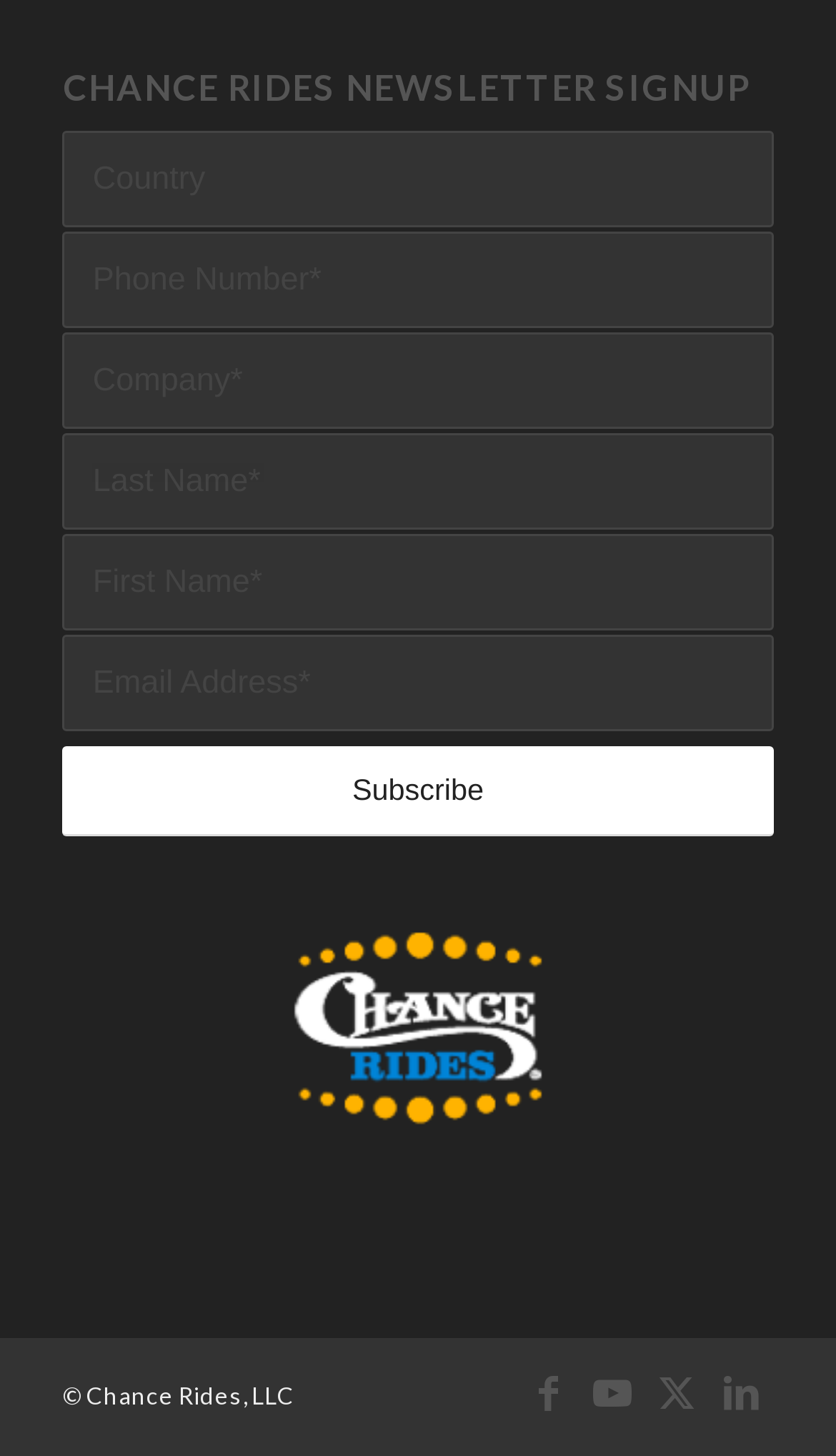Determine the bounding box coordinates for the region that must be clicked to execute the following instruction: "Subscribe to the newsletter".

[0.075, 0.512, 0.925, 0.574]